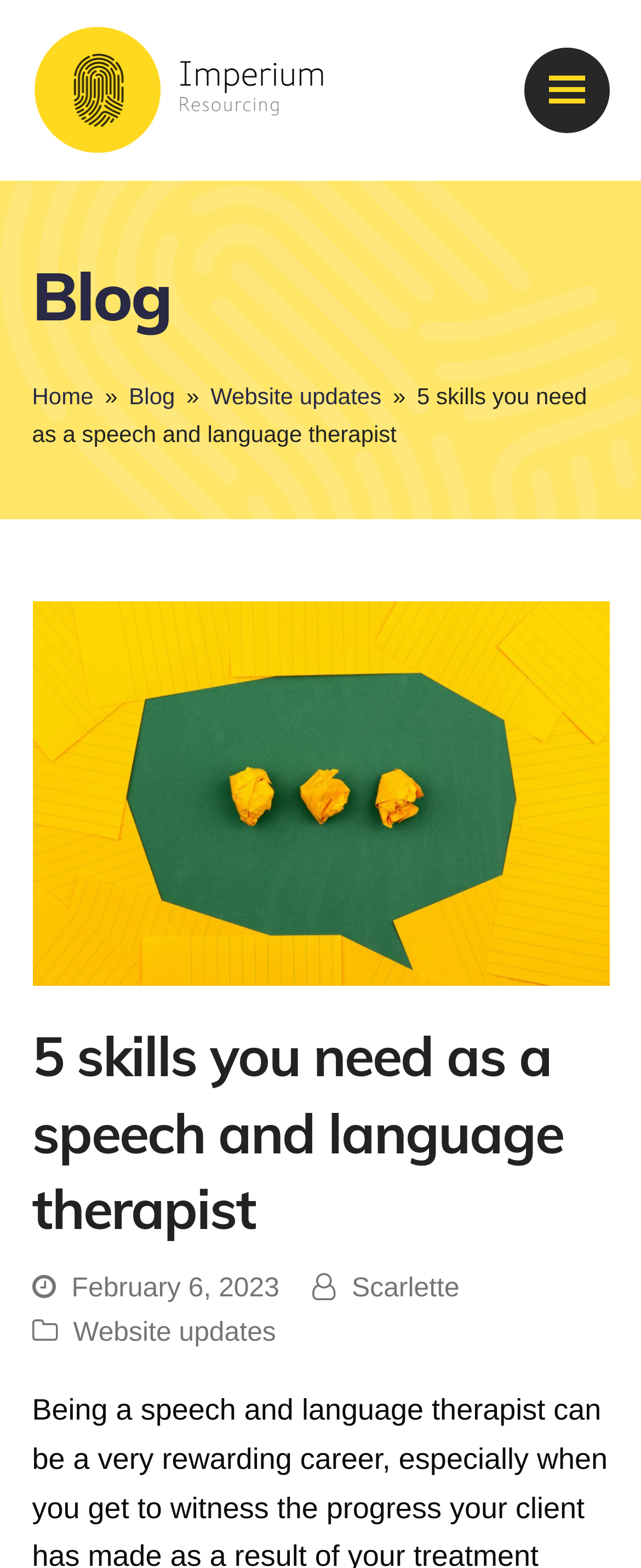Provide a single word or phrase to answer the given question: 
Is there a menu toggle button on the page?

Yes